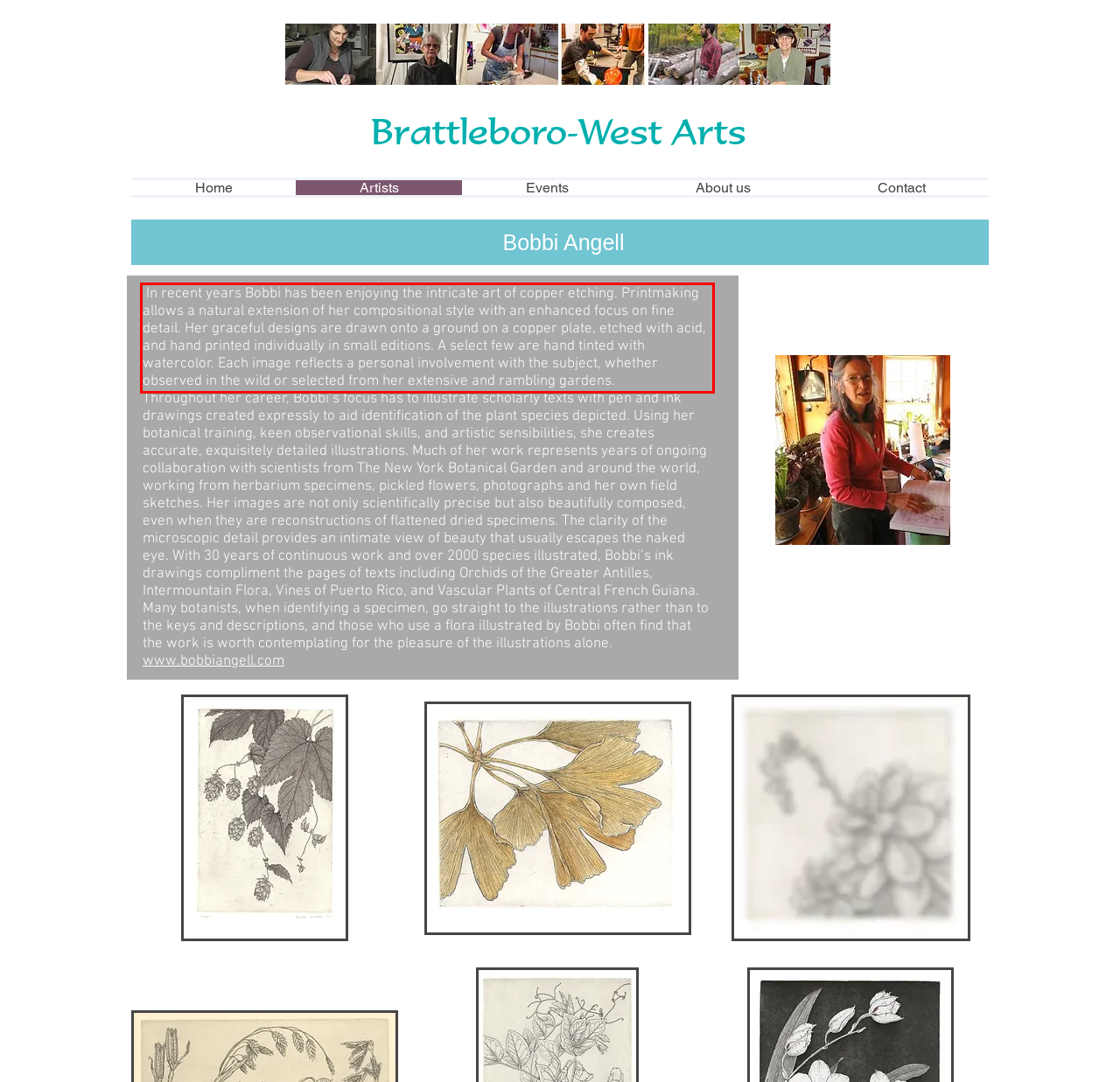In the given screenshot, locate the red bounding box and extract the text content from within it.

In recent years Bobbi has been enjoying the intricate art of copper etching. Printmaking allows a natural extension of her compositional style with an enhanced focus on fine detail. Her graceful designs are drawn onto a ground on a copper plate, etched with acid, and hand printed individually in small editions. A select few are hand tinted with watercolor. Each image reflects a personal involvement with the subject, whether observed in the wild or selected from her extensive and rambling gardens.